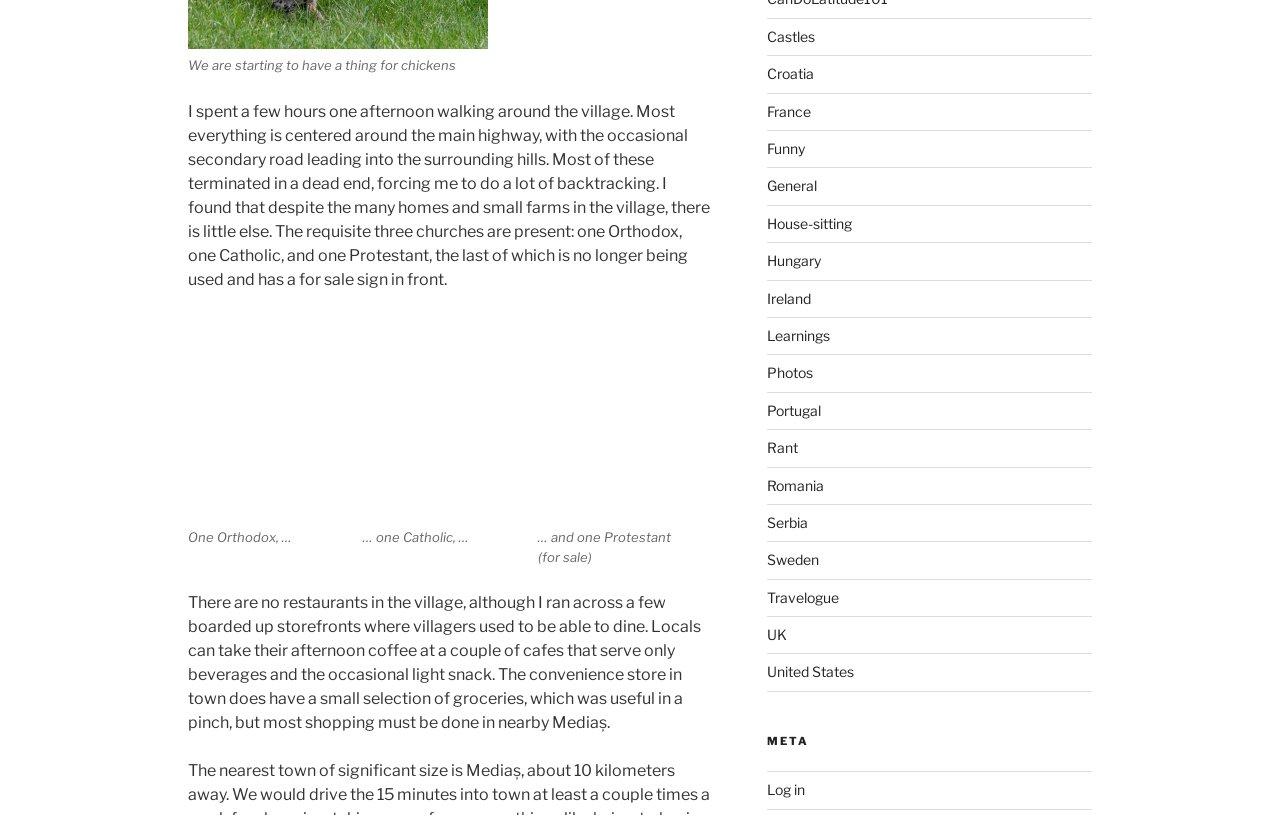Please locate the bounding box coordinates of the region I need to click to follow this instruction: "View 'KENNERTON RIG REVIEW'".

None